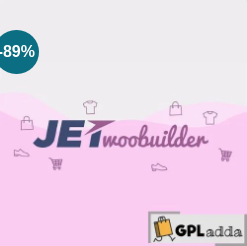Offer a detailed narrative of the image's content.

The image features the logo of "JetWooBuilder," a WooCommerce Page Builder Addon designed for Elementor, highlighted by a significant discount of 89%. The logo is adorned with a soft pink background, featuring subtle icons related to shopping, such as clothing and shopping carts, implying its focus on e-commerce functionality. The branding is accompanied by the "GPLadda" watermark, suggesting the product's availability on a platform that offers GPL-licensed items. This visual conveys a professional yet inviting atmosphere, appealing to potential users looking to enhance their online store experience through customizable page building tools.